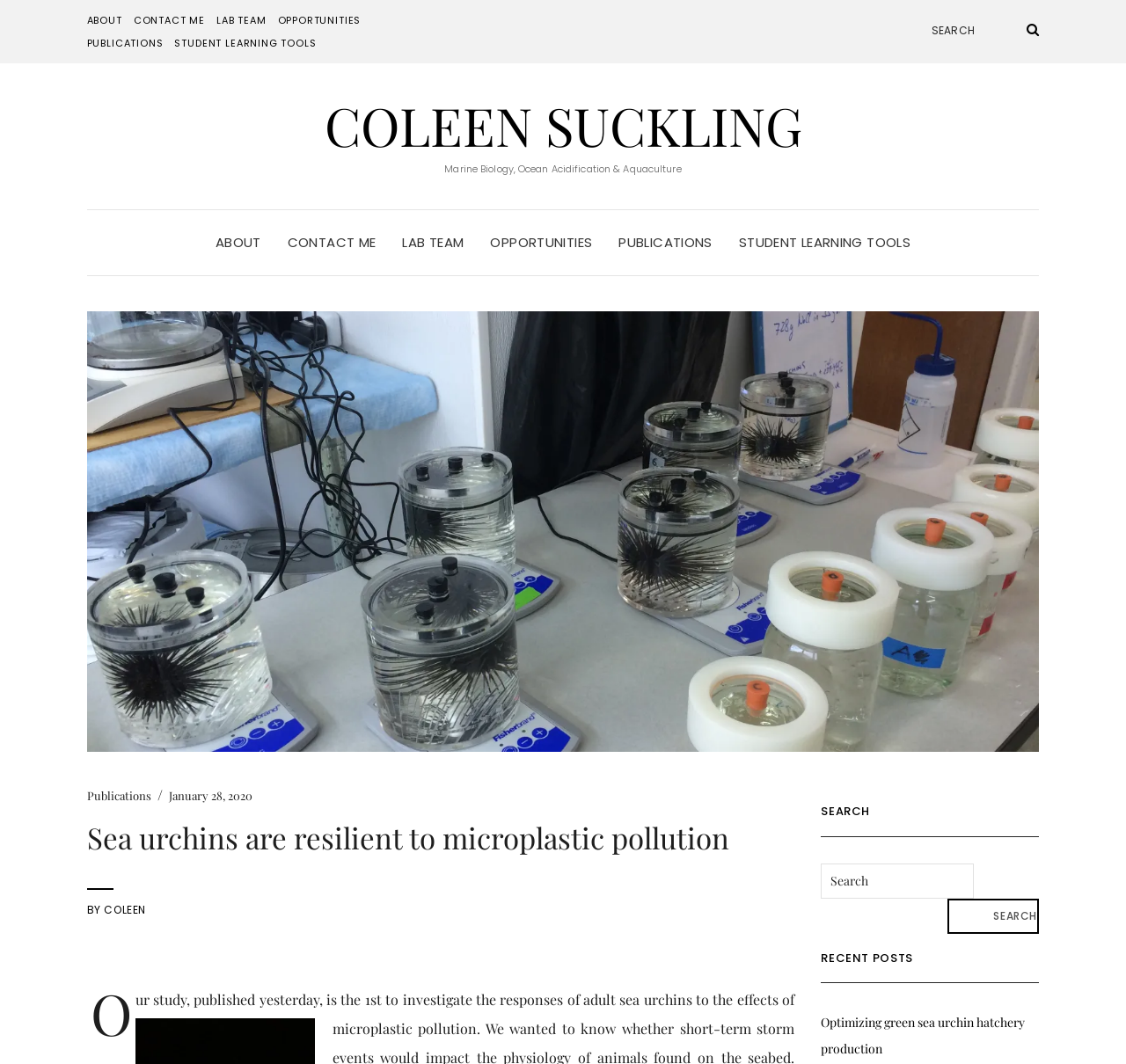Give a one-word or short-phrase answer to the following question: 
What is the date of the latest article?

January 28, 2020